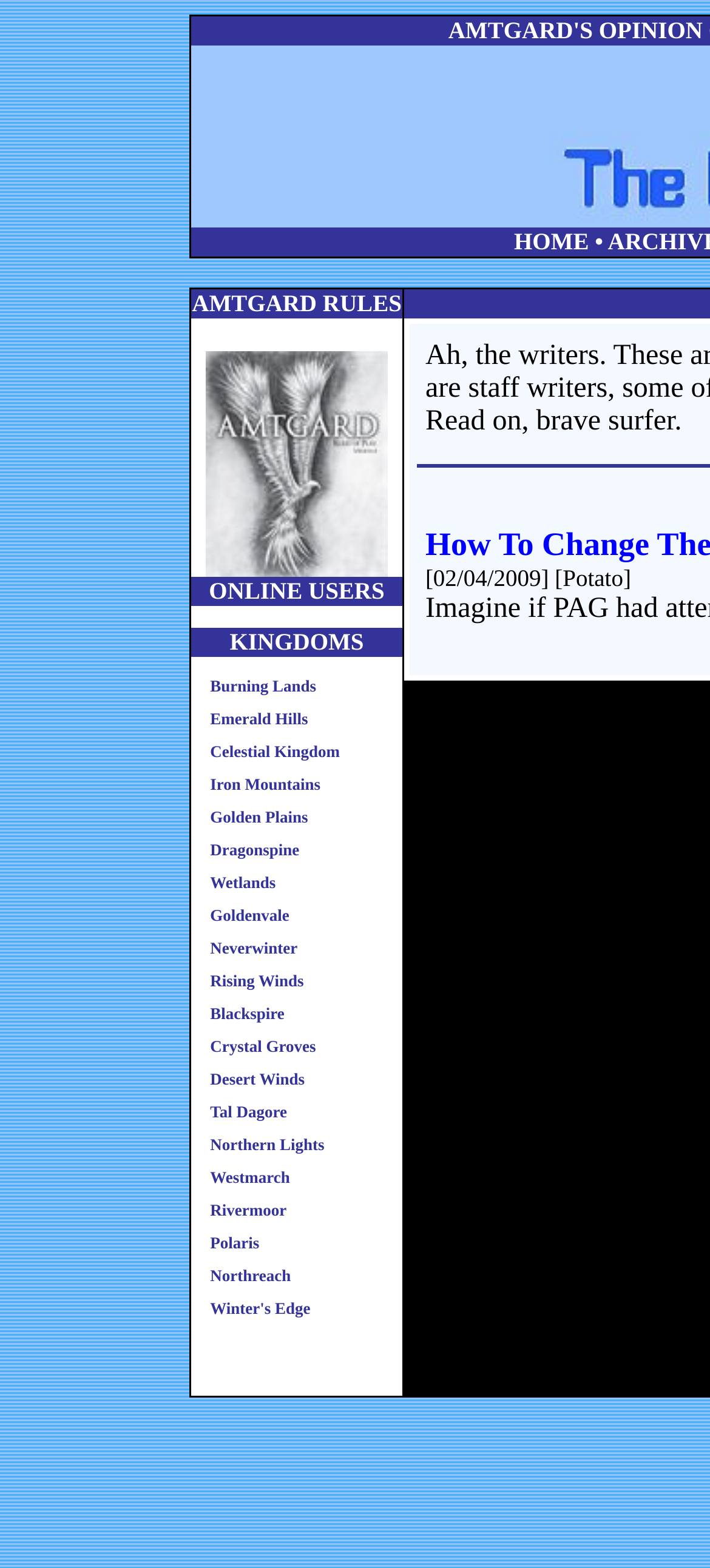Determine the bounding box coordinates for the area that should be clicked to carry out the following instruction: "Click on HOME".

[0.724, 0.145, 0.829, 0.162]